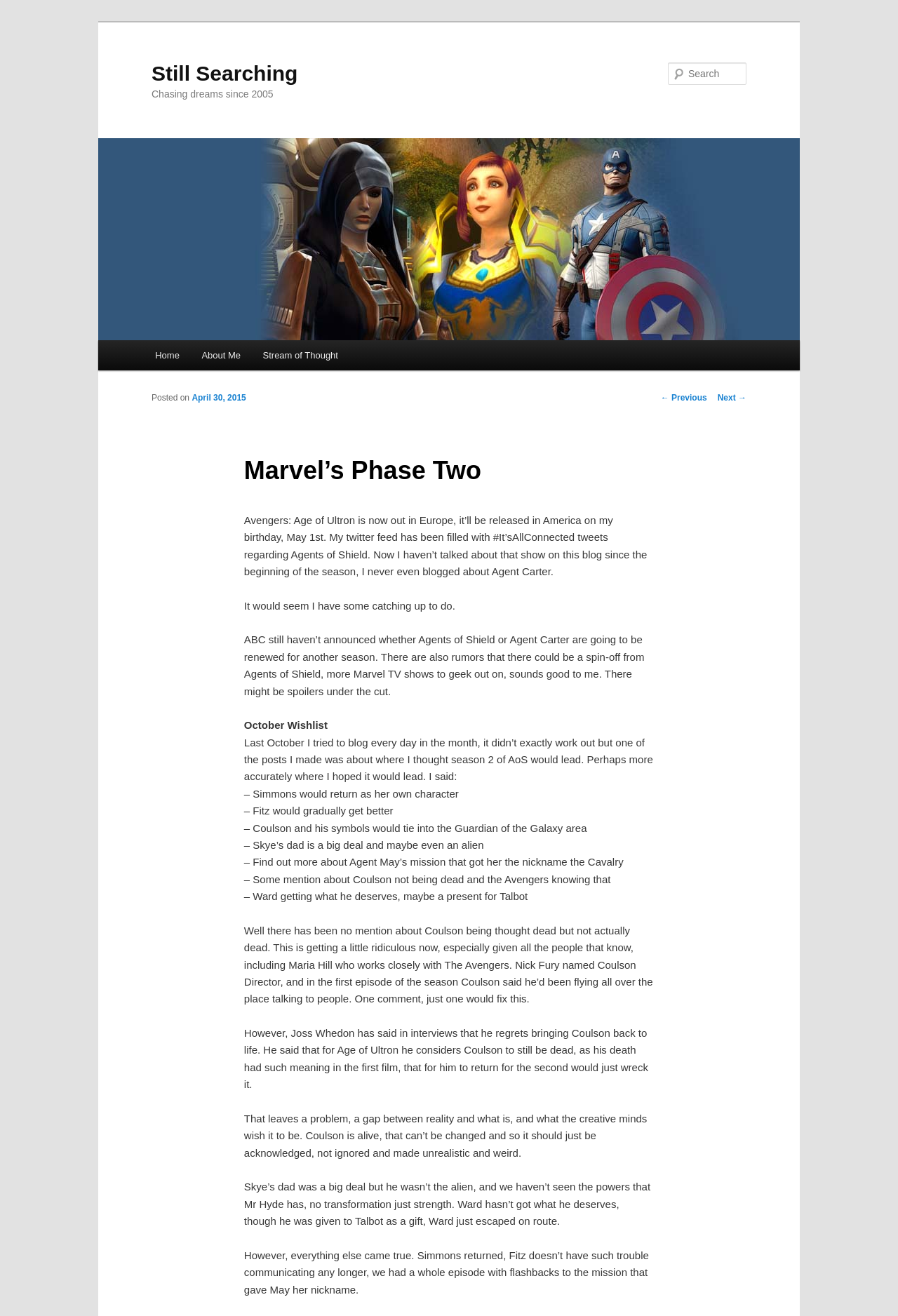Can you find the bounding box coordinates for the UI element given this description: "← Previous"? Provide the coordinates as four float numbers between 0 and 1: [left, top, right, bottom].

[0.736, 0.298, 0.787, 0.306]